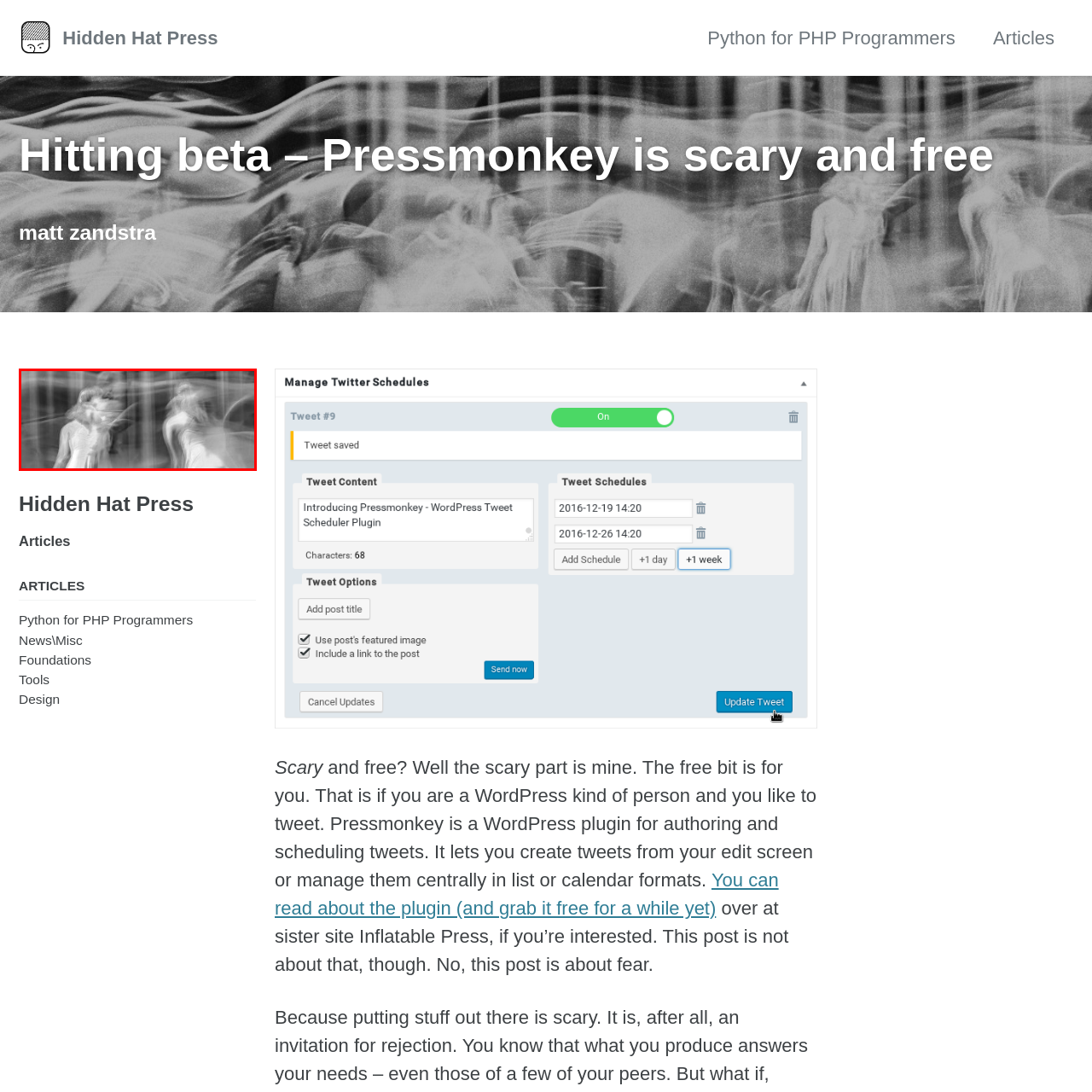What is the subject matter of the image?
Inspect the image indicated by the red outline and answer the question with a single word or short phrase.

dancers in motion